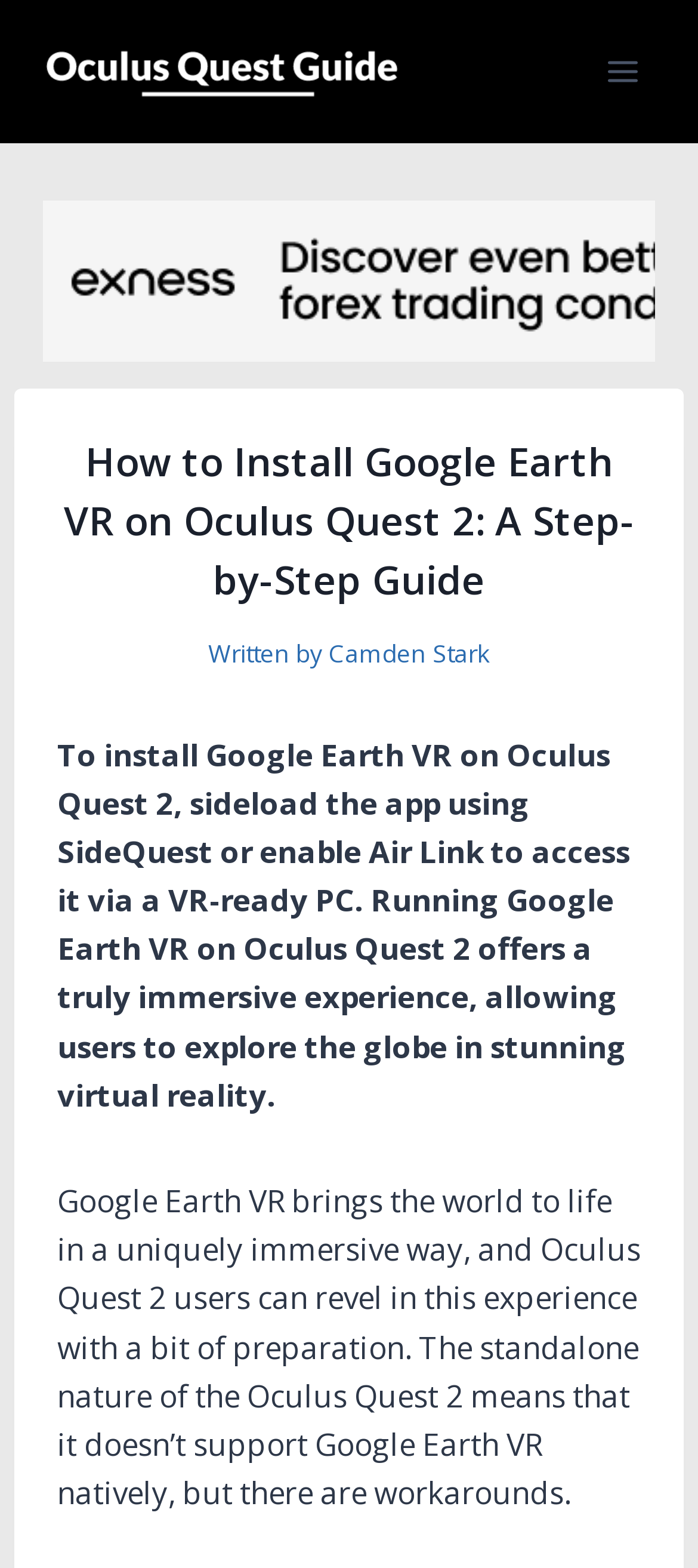Who wrote the guide on installing Google Earth VR on Oculus Quest 2?
From the screenshot, supply a one-word or short-phrase answer.

Camden Stark